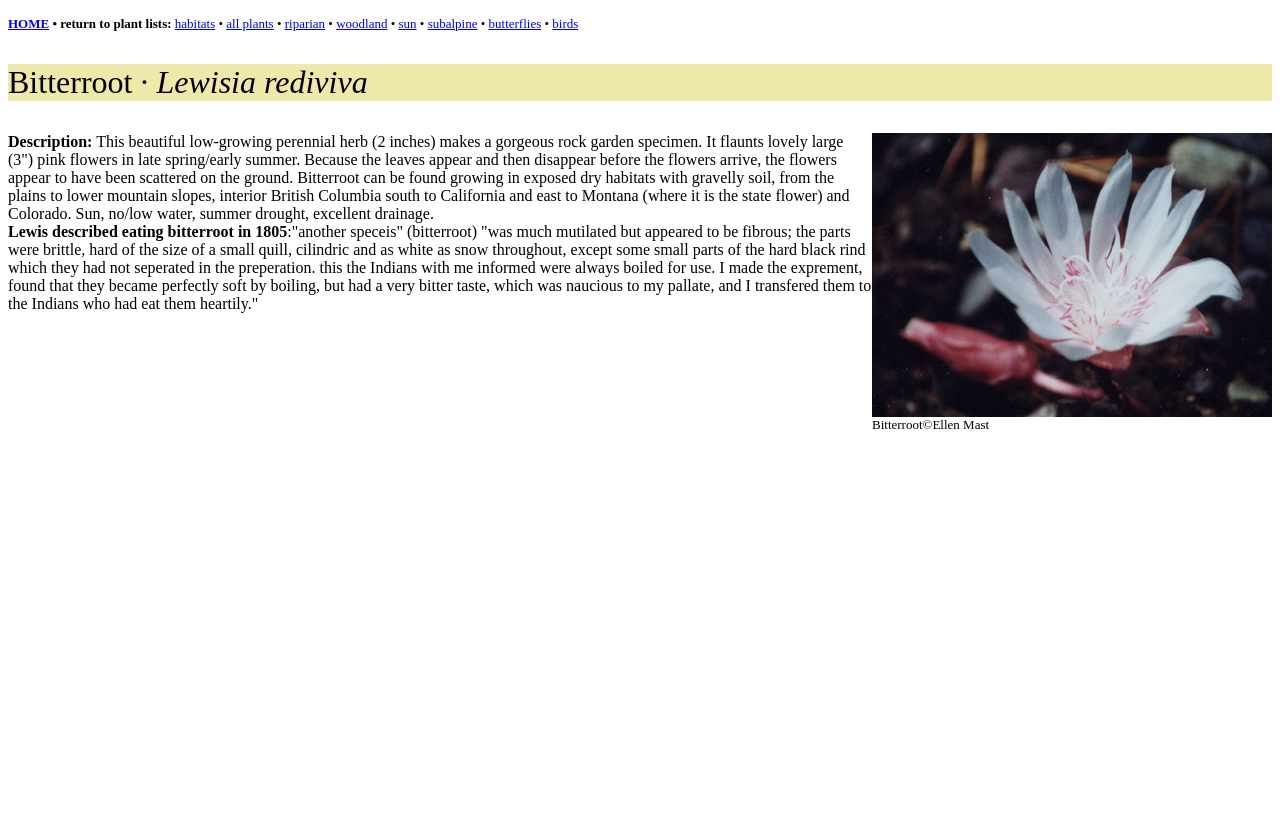Where can Bitterroot be found?
From the screenshot, supply a one-word or short-phrase answer.

Exposed dry habitats